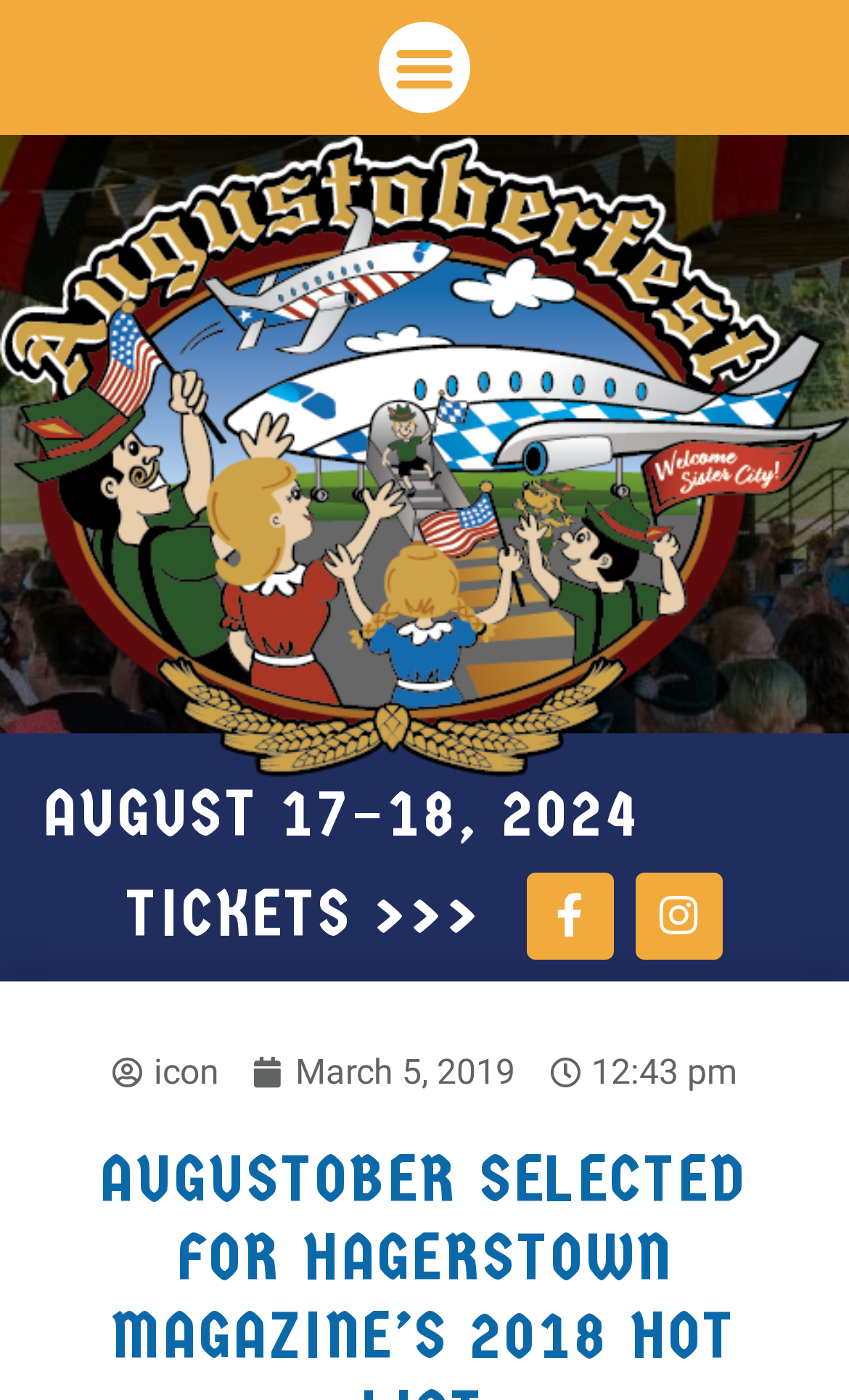Illustrate the webpage's structure and main components comprehensively.

The webpage appears to be about Augustoberfest, a festival or event. At the top left corner, there is a button labeled "Menu Toggle". Below the button, a horizontal link spans the entire width of the page, but its text content is empty. 

In the middle section of the page, there is a prominent display of the dates "AUGUST 17–18, 2024" in a large font size. Right below the dates, there is a call-to-action link "TICKETS >>>" that is centered on the page. 

On the bottom right corner, there are three social media links: Facebook, Instagram, and another icon link. The Facebook and Instagram links have their respective icons, while the third link has a generic icon. 

Below the social media links, there are two sections of text. The first section has a link labeled "icon" and another link with the text "March 5, 2019". The second section has a time display showing "12:43 pm".